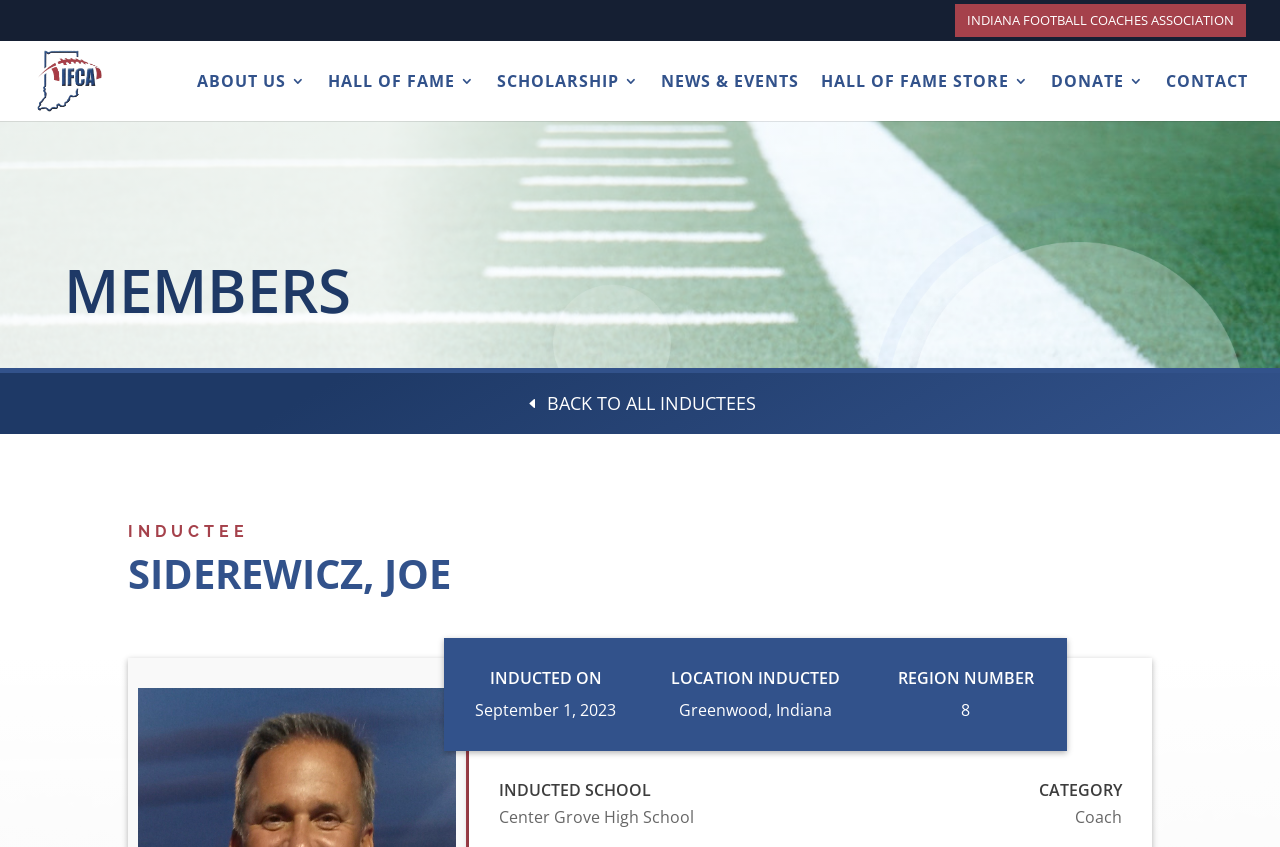Can you determine the bounding box coordinates of the area that needs to be clicked to fulfill the following instruction: "go to Hall of Fame page"?

[0.027, 0.08, 0.09, 0.106]